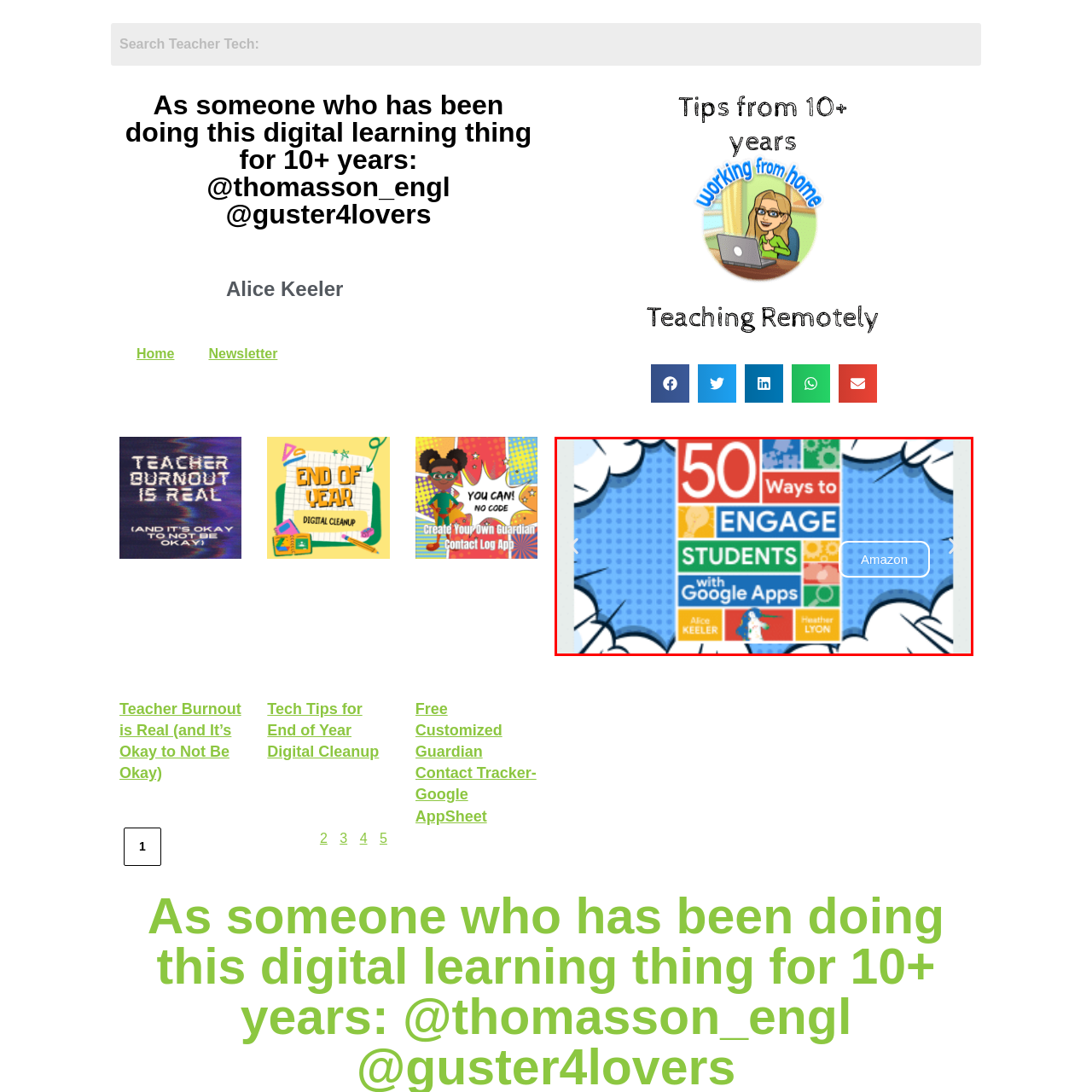Generate a detailed description of the content found inside the red-outlined section of the image.

The image displays a vibrant book cover titled "50 Ways to Engage Students with Google Apps," authored by Alice Keeler and Heather Lyon. The cover features a colorful, eye-catching design with graphics that symbolize engagement and technology, set against a playful blue background. Prominent text highlights the main title and emphasizes the focus on engaging students through Google Apps. An interactive link labeled "Amazon" is prominently positioned on the right side, inviting viewers to explore or purchase the book online. This design effectively conveys the book's innovative approach to enhancing student interaction in digital learning environments.